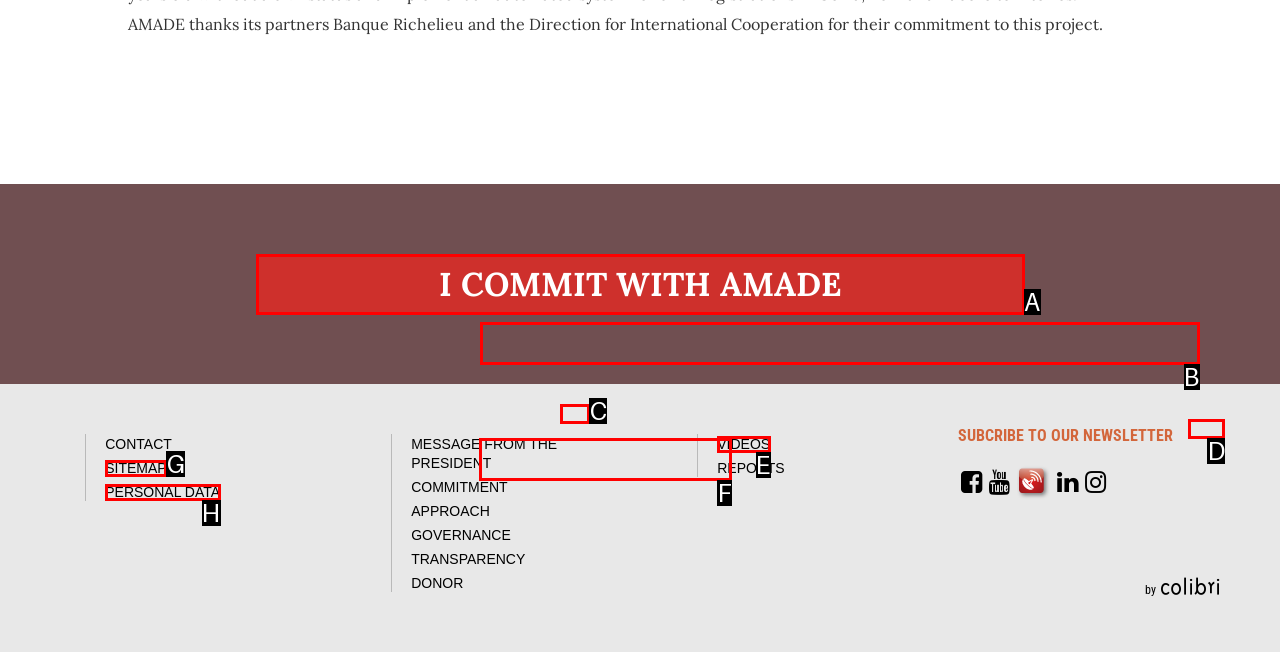Identify the correct UI element to click to achieve the task: Enter email address.
Answer with the letter of the appropriate option from the choices given.

B